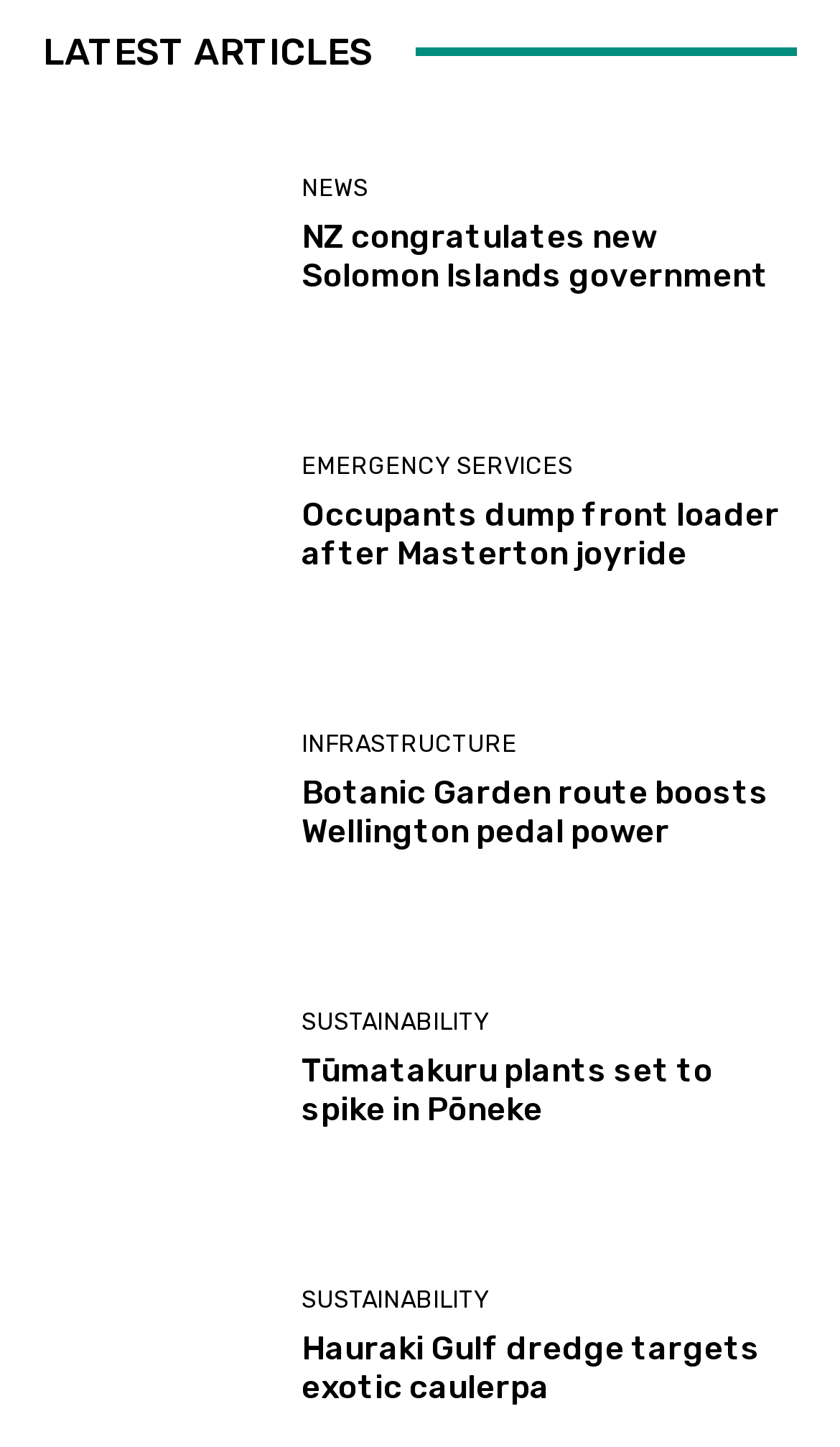Please specify the bounding box coordinates of the clickable region to carry out the following instruction: "Discover how Botanic Garden route boosts Wellington pedal power". The coordinates should be four float numbers between 0 and 1, in the format [left, top, right, bottom].

[0.359, 0.534, 0.949, 0.588]